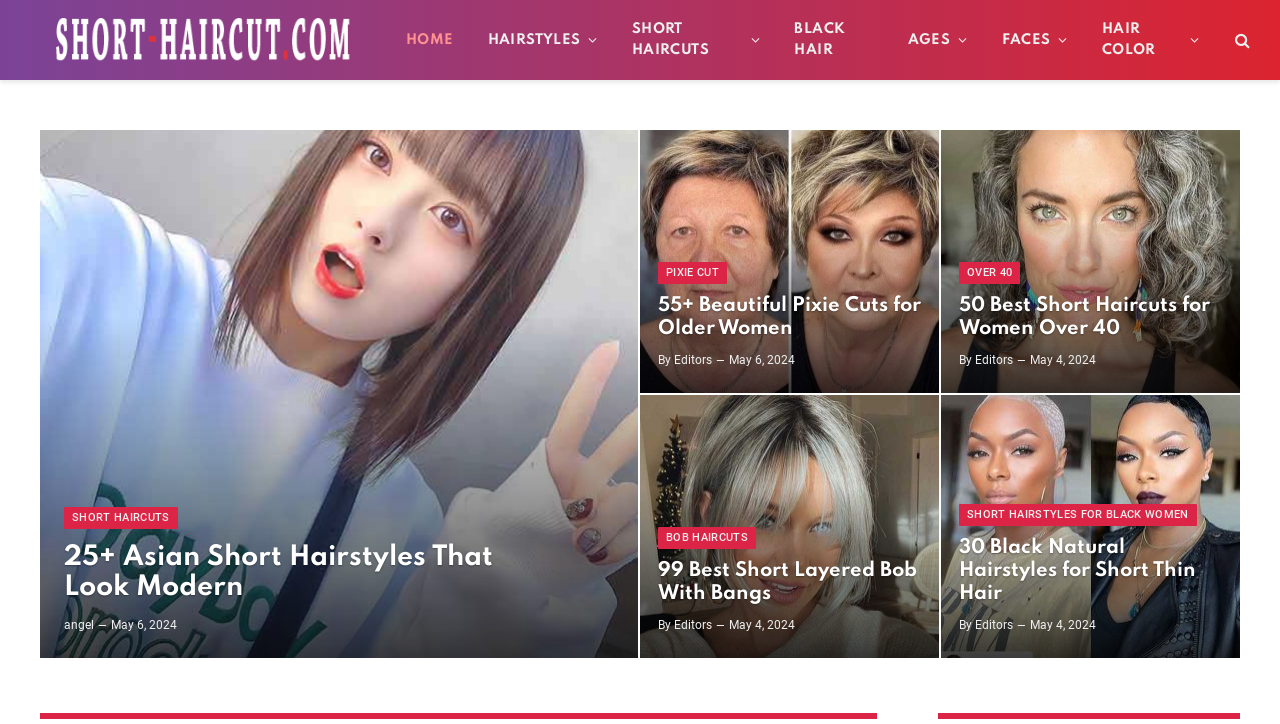Provide a one-word or short-phrase response to the question:
What is the category of the first article?

Asian Short Hairstyles